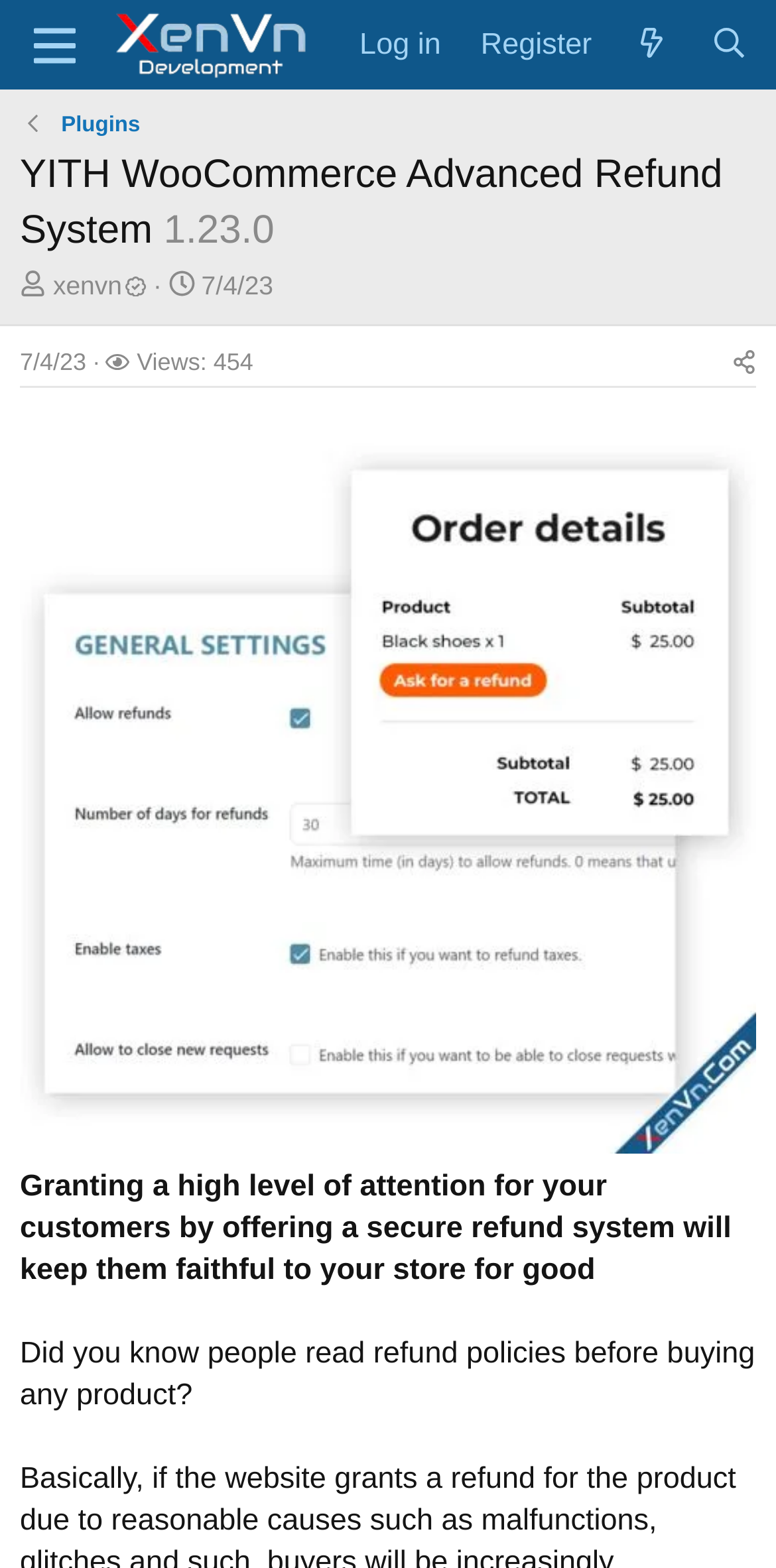Determine the bounding box for the UI element described here: "parent_node: Log in aria-label="Menu"".

[0.01, 0.003, 0.13, 0.054]